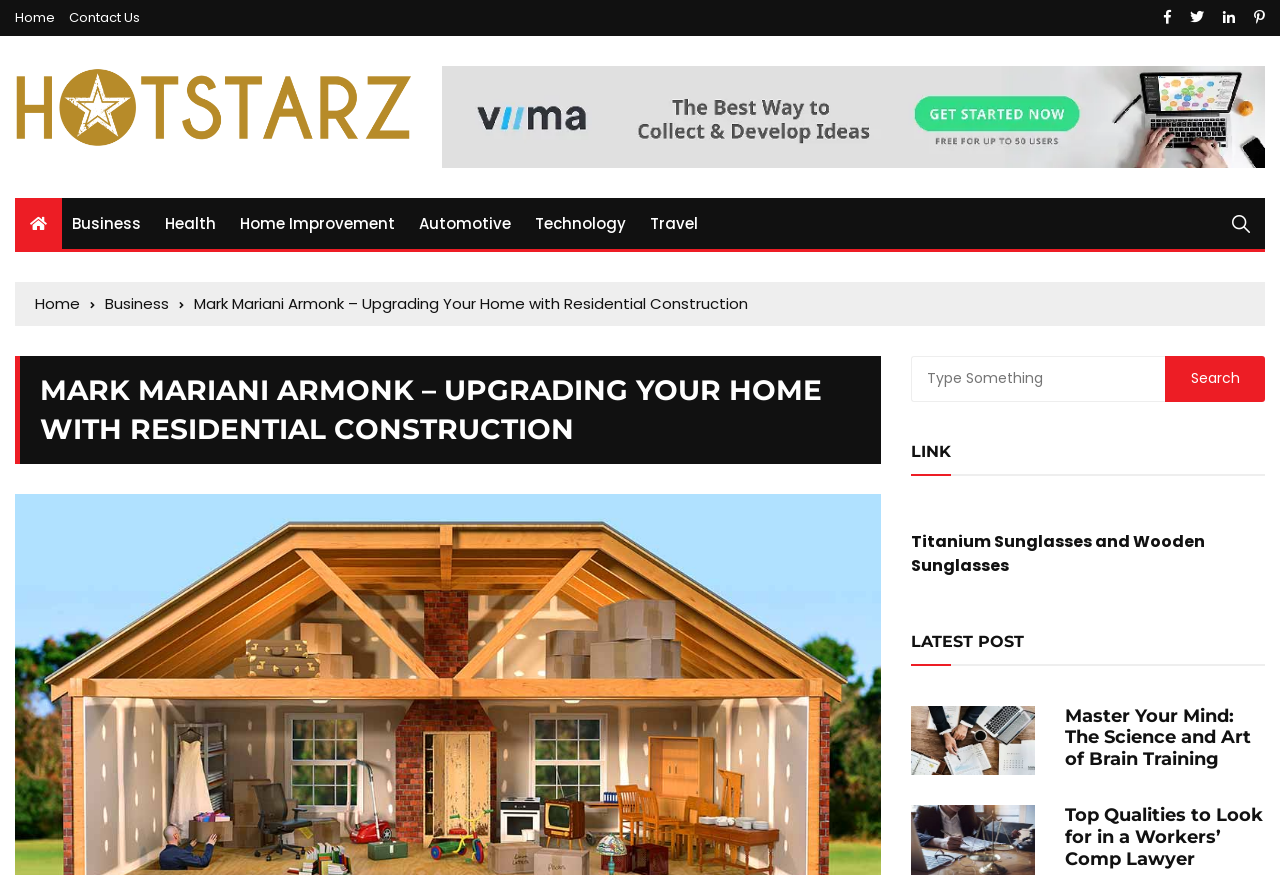Please answer the following question using a single word or phrase: 
What is the purpose of the search box?

To search something